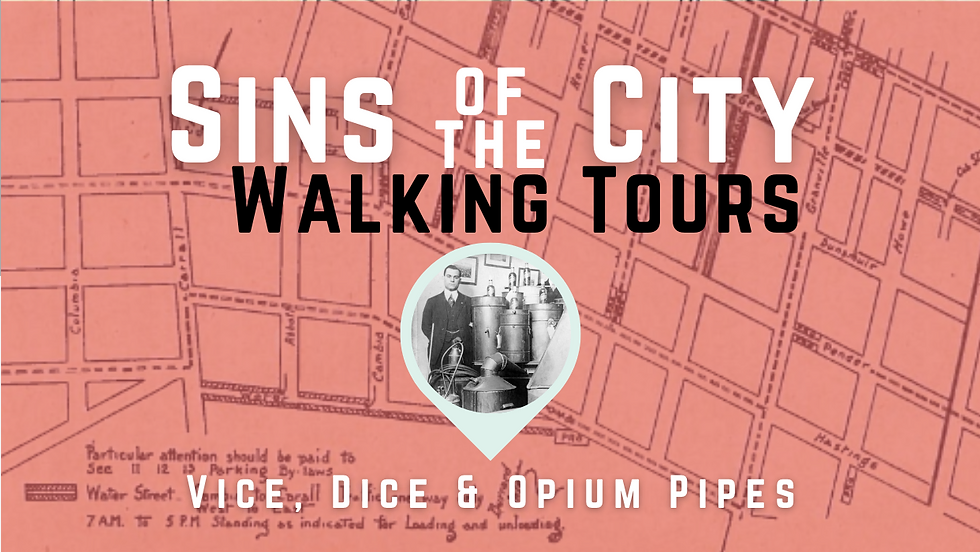Based on the image, provide a detailed and complete answer to the question: 
What is showcased in the circular image?

At the center of the image, a circular image showcases a vintage photograph of a person amidst opium-related paraphernalia, adding authenticity and a sense of nostalgia to the event's promotion.